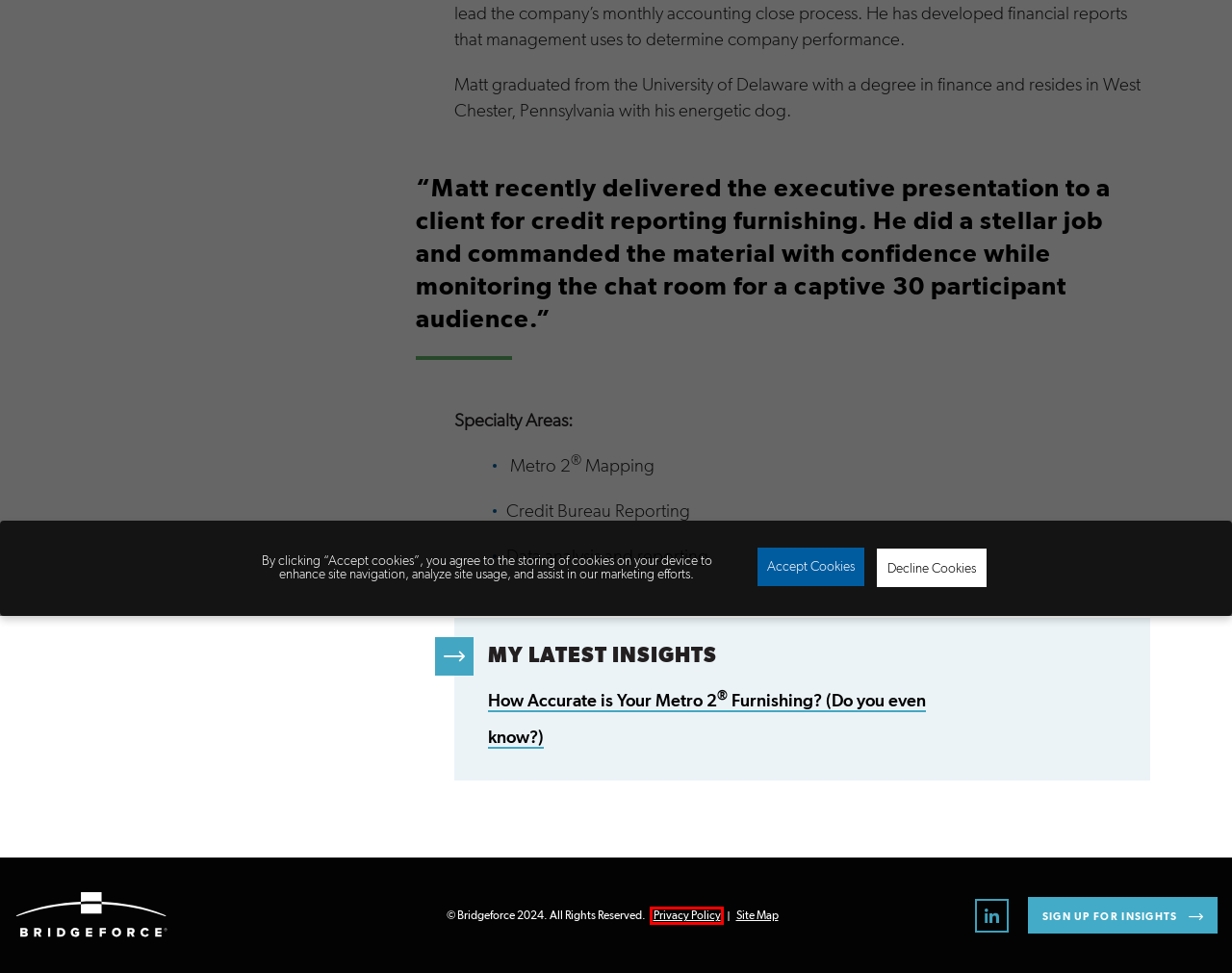You have a screenshot of a webpage with an element surrounded by a red bounding box. Choose the webpage description that best describes the new page after clicking the element inside the red bounding box. Here are the candidates:
A. Privacy Policy - Bridgeforce
B. Services - Bridgeforce
C. Leadership - Bridgeforce
D. Results - Bridgeforce
E. insights Archive - Bridgeforce
F. Who We Are - Bridgeforce
G. Site Map - Bridgeforce
H. How Accurate is Your Metro 2® Furnishing? (Do you even know?) -

A